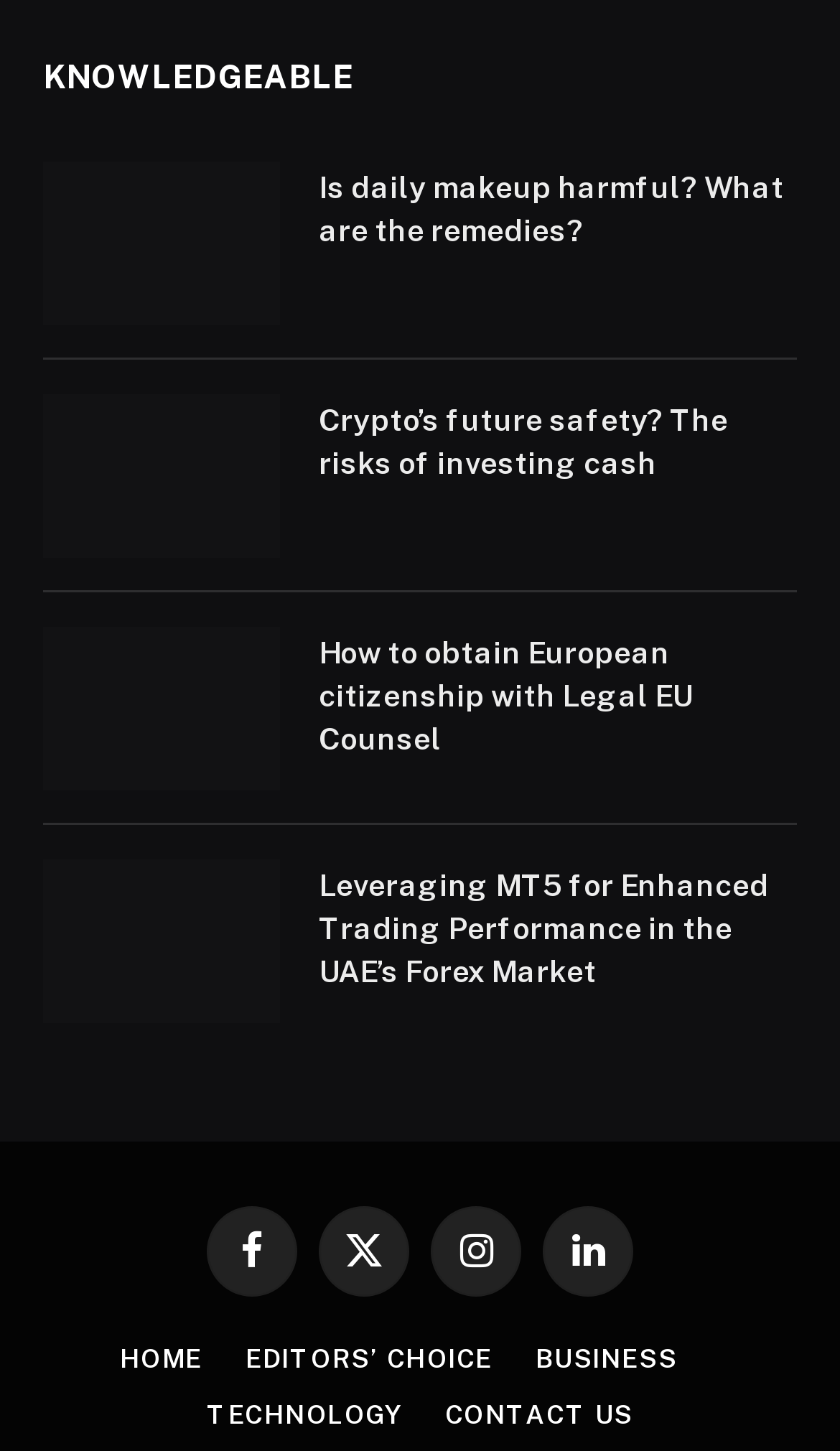What is the title of the third article?
Answer the question with a single word or phrase, referring to the image.

How to obtain European citizenship